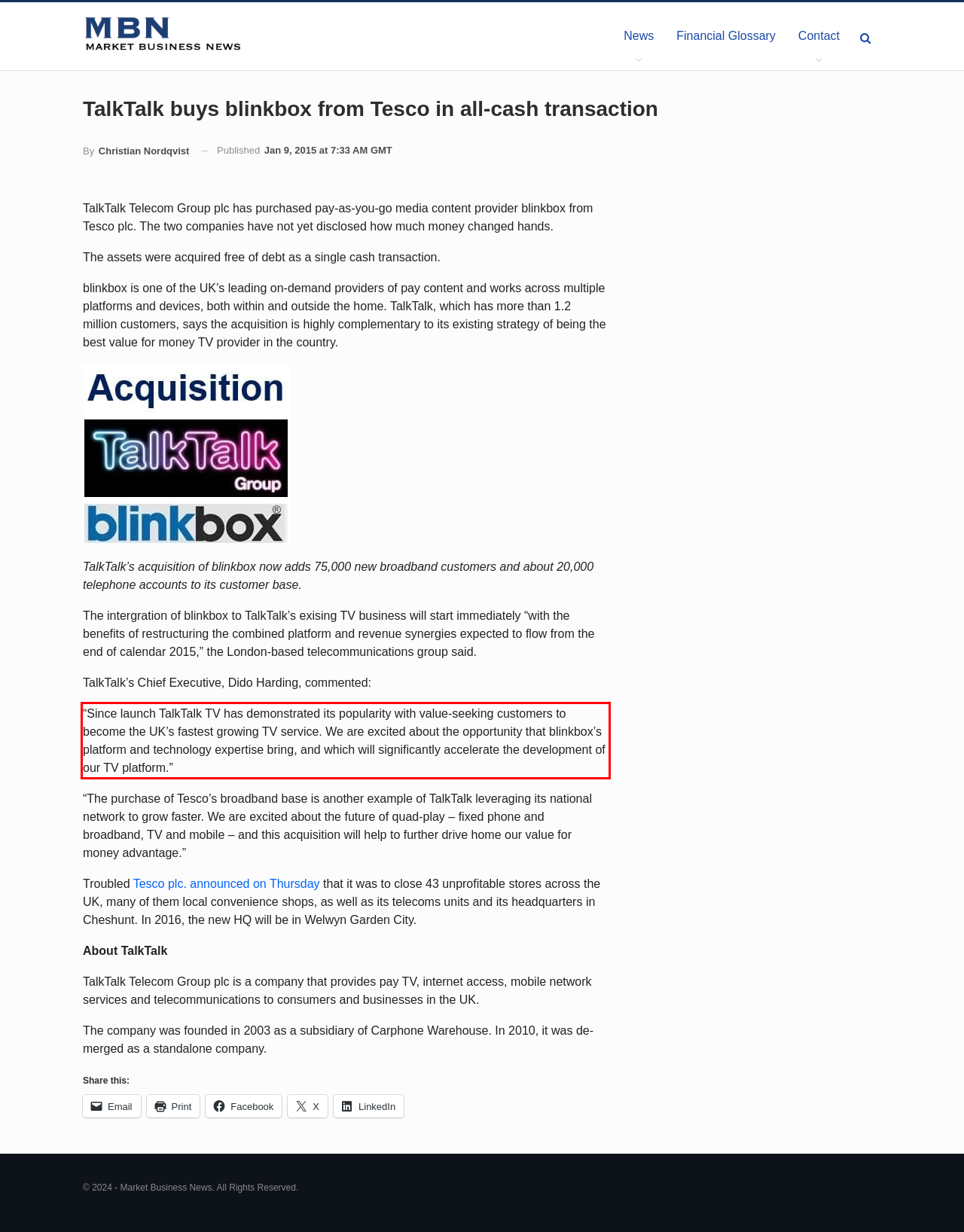Given the screenshot of a webpage, identify the red rectangle bounding box and recognize the text content inside it, generating the extracted text.

“Since launch TalkTalk TV has demonstrated its popularity with value-seeking customers to become the UK’s fastest growing TV service. We are excited about the opportunity that blinkbox’s platform and technology expertise bring, and which will significantly accelerate the development of our TV platform.”